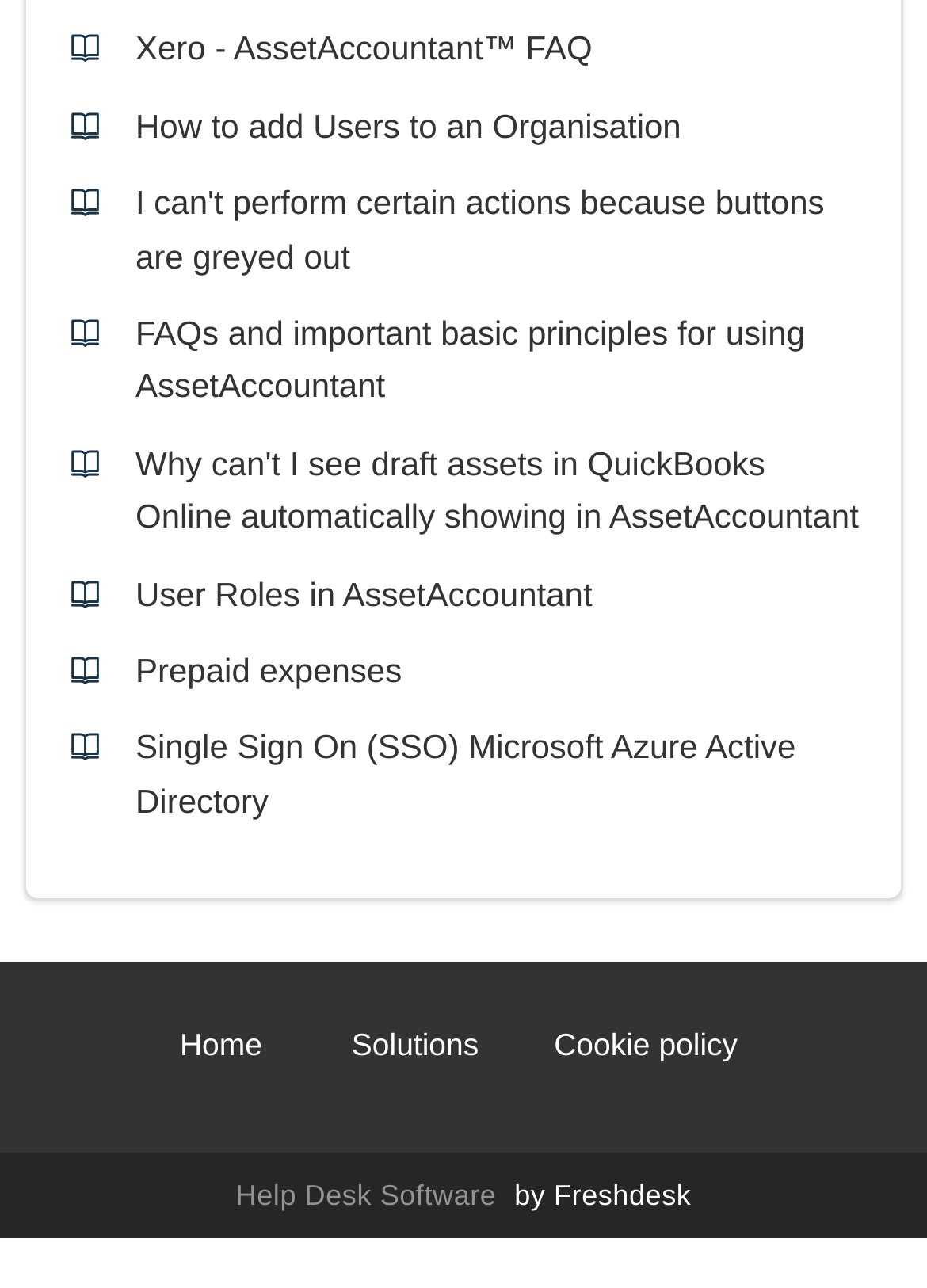Please give a succinct answer using a single word or phrase:
What is the name of the FAQ section?

Xero - AssetAccountant FAQ